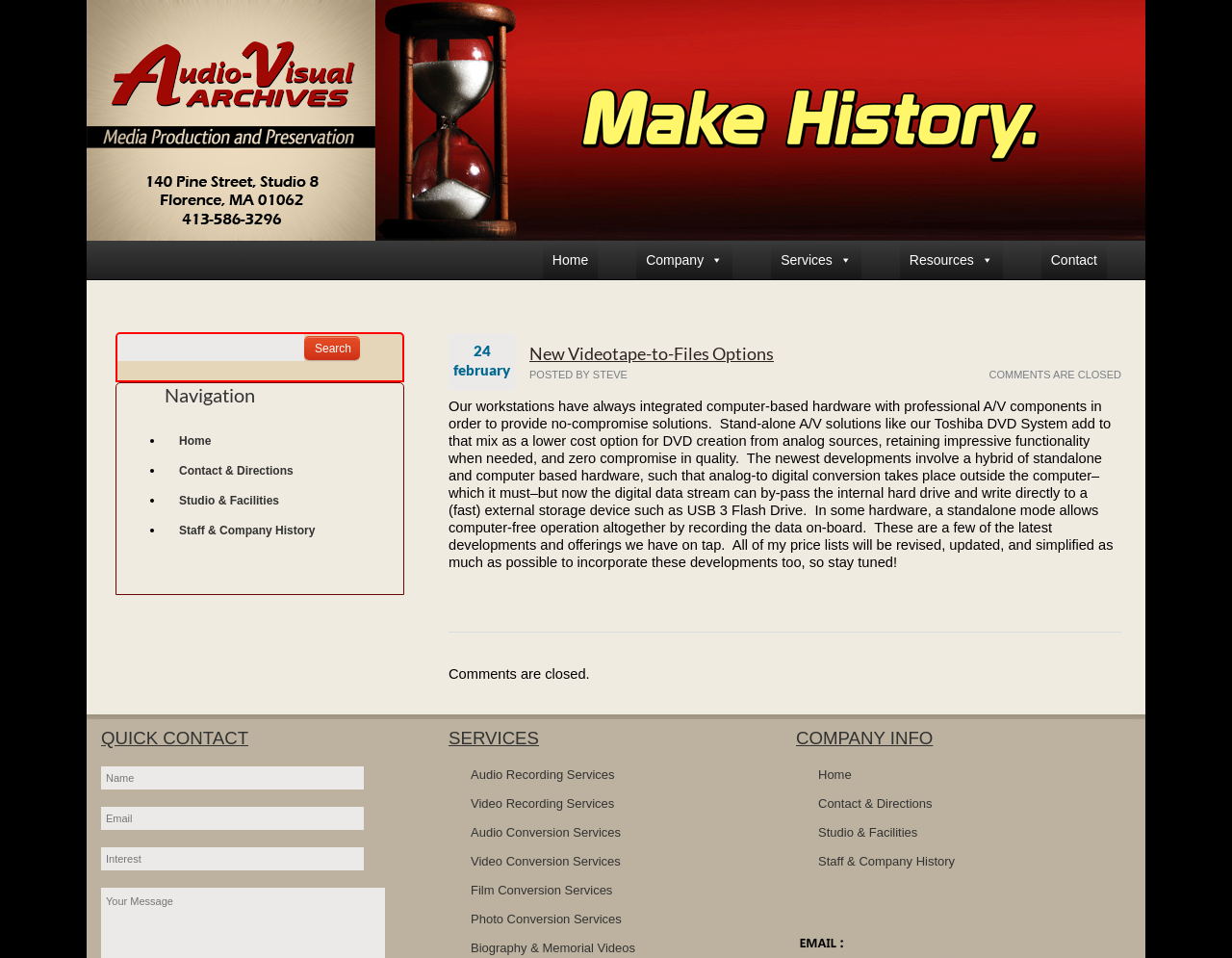Please determine the bounding box coordinates of the element to click on in order to accomplish the following task: "Search for something". Ensure the coordinates are four float numbers ranging from 0 to 1, i.e., [left, top, right, bottom].

[0.247, 0.35, 0.292, 0.375]